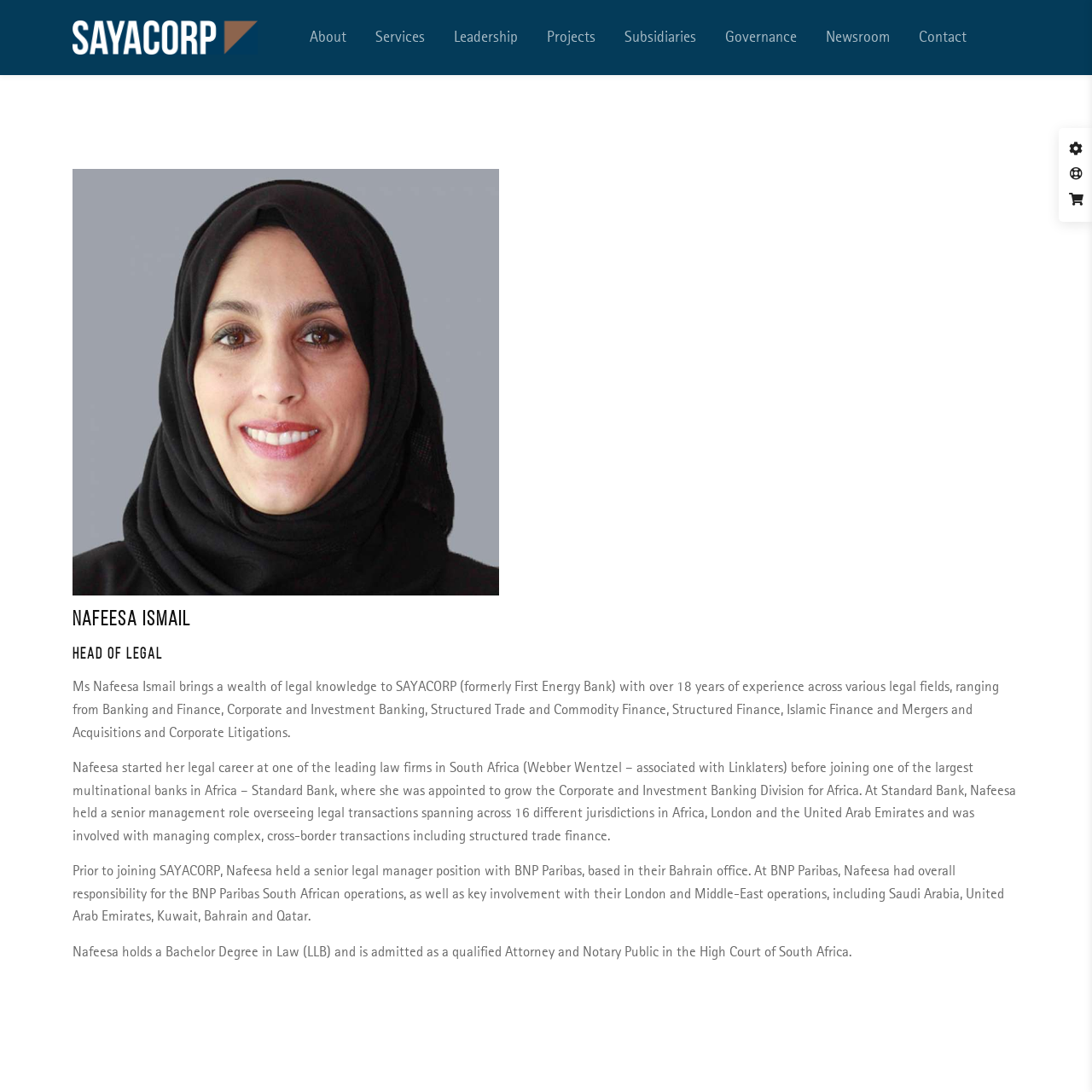Respond to the question below with a single word or phrase:
What is the highest education degree held by Nafeesa Ismail?

Bachelor Degree in Law (LLB)